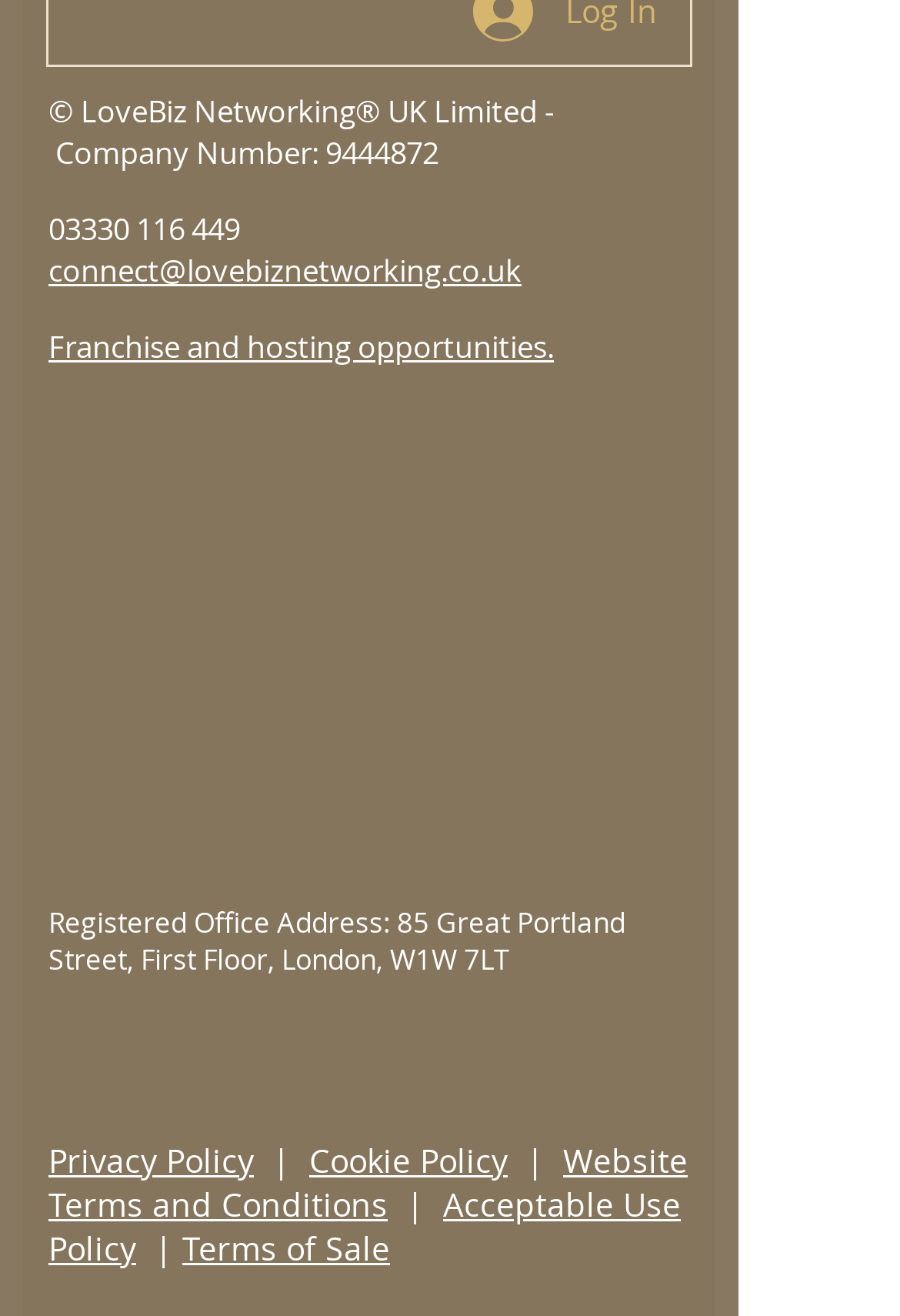Look at the image and give a detailed response to the following question: What is the company number?

The company number can be found in the footer section of the webpage, where it is mentioned as 'Company Number: 9444872'.